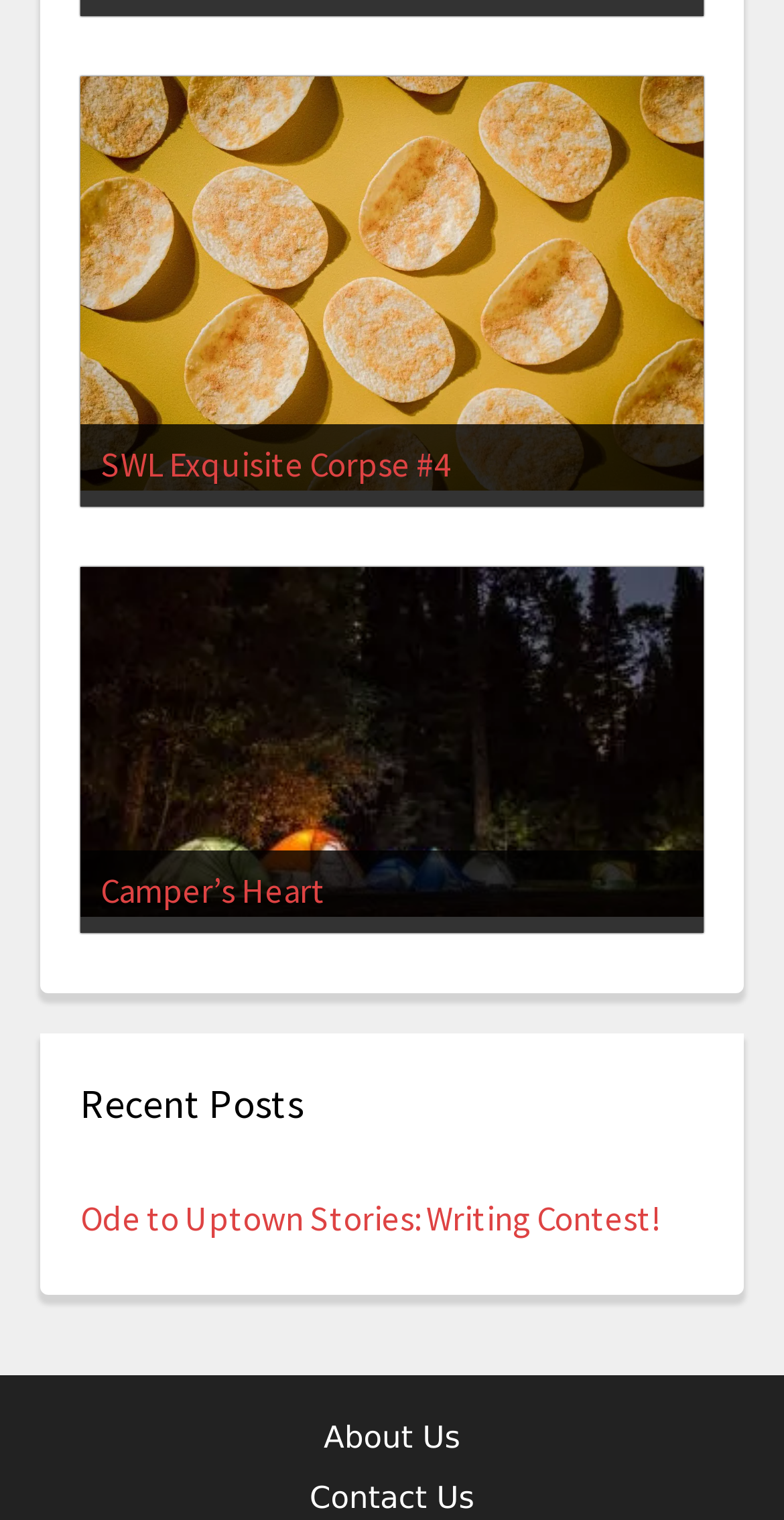Return the bounding box coordinates of the UI element that corresponds to this description: "parent_node: SWL Exquisite Corpse #4". The coordinates must be given as four float numbers in the range of 0 and 1, [left, top, right, bottom].

[0.103, 0.05, 0.897, 0.333]